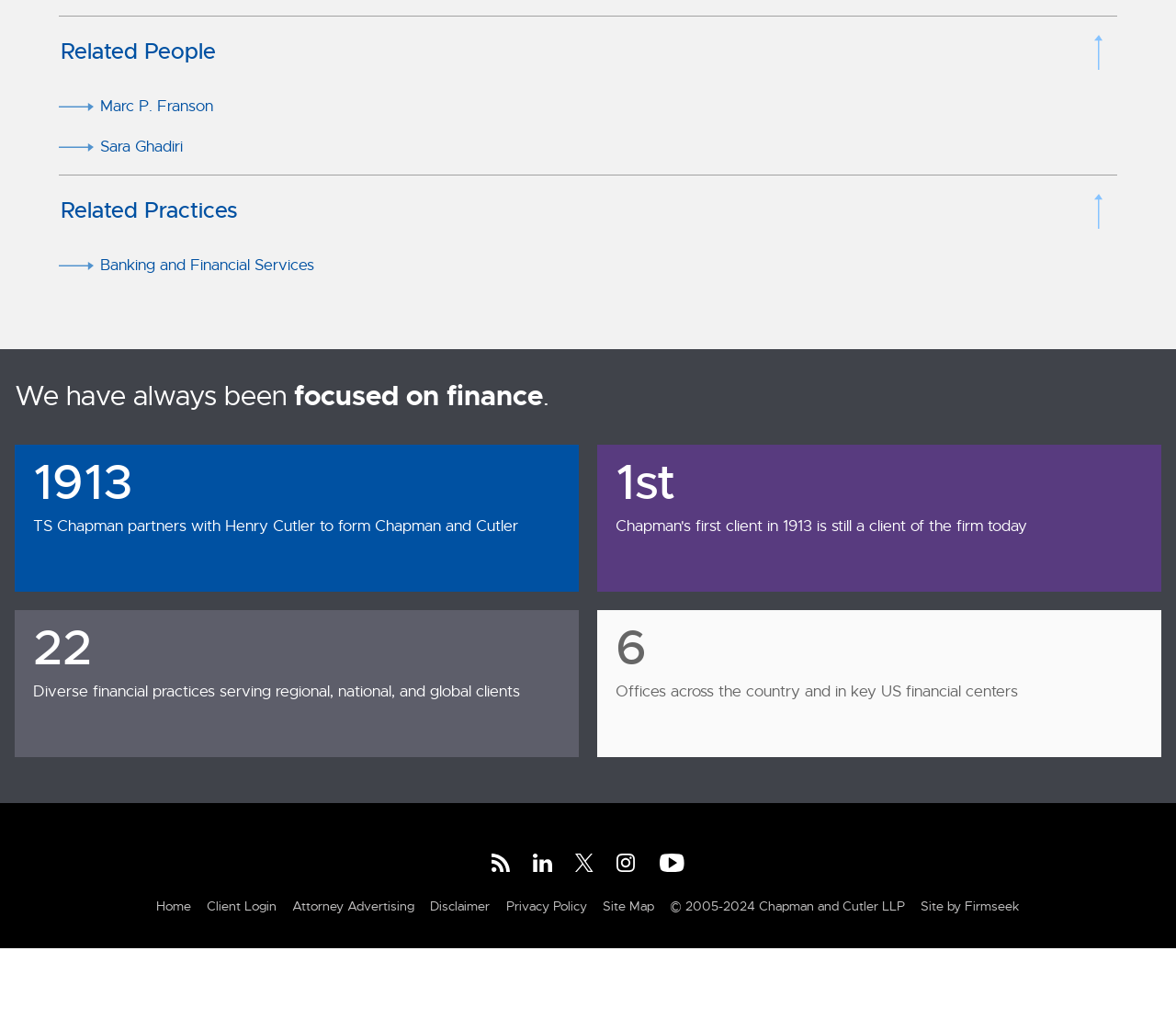Use a single word or phrase to answer the question:
What social media platforms does the law firm have a presence on?

RSS, LinkedIn, Twitter, Instagram, YouTube